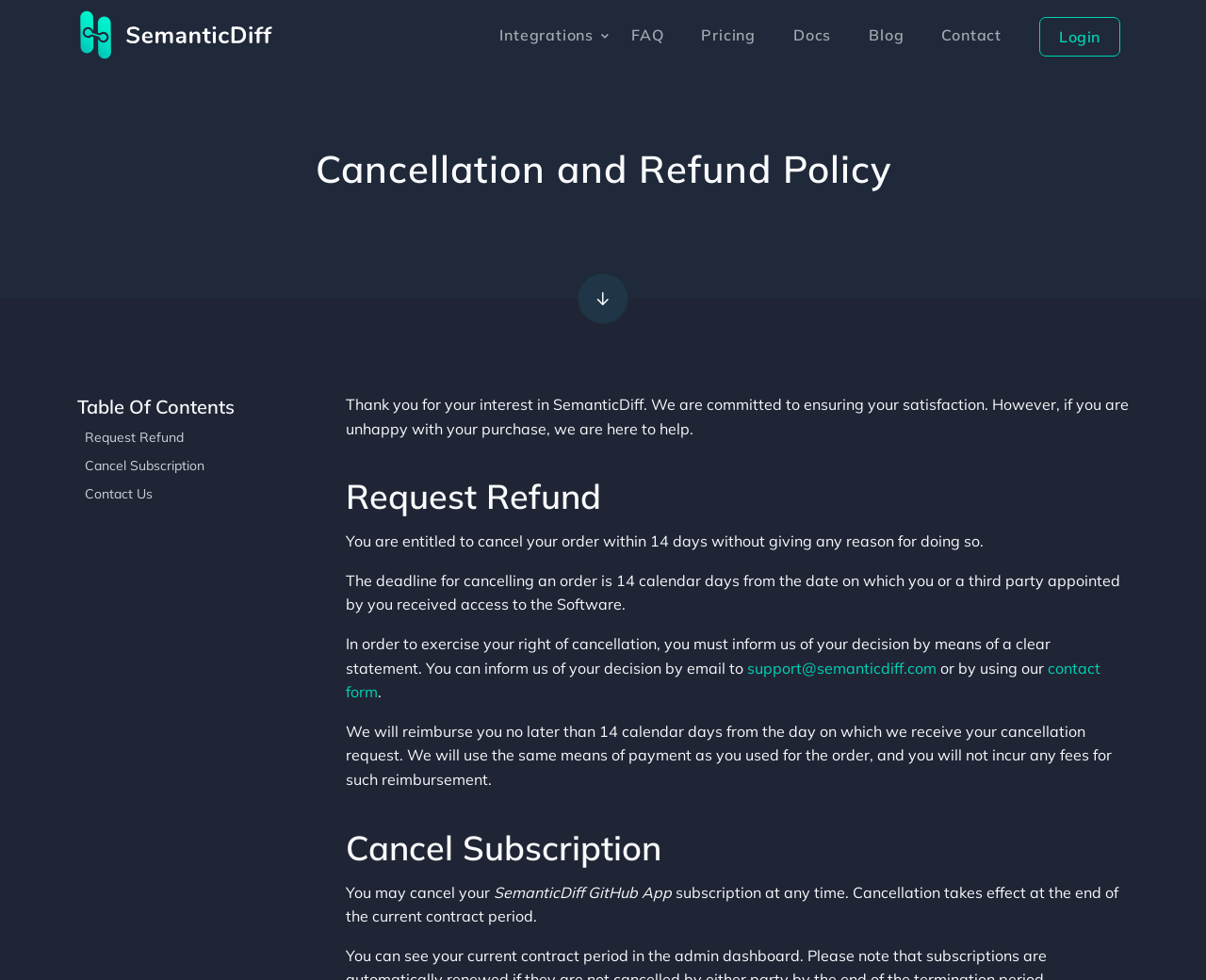Pinpoint the bounding box coordinates of the element that must be clicked to accomplish the following instruction: "Search for something". The coordinates should be in the format of four float numbers between 0 and 1, i.e., [left, top, right, bottom].

None